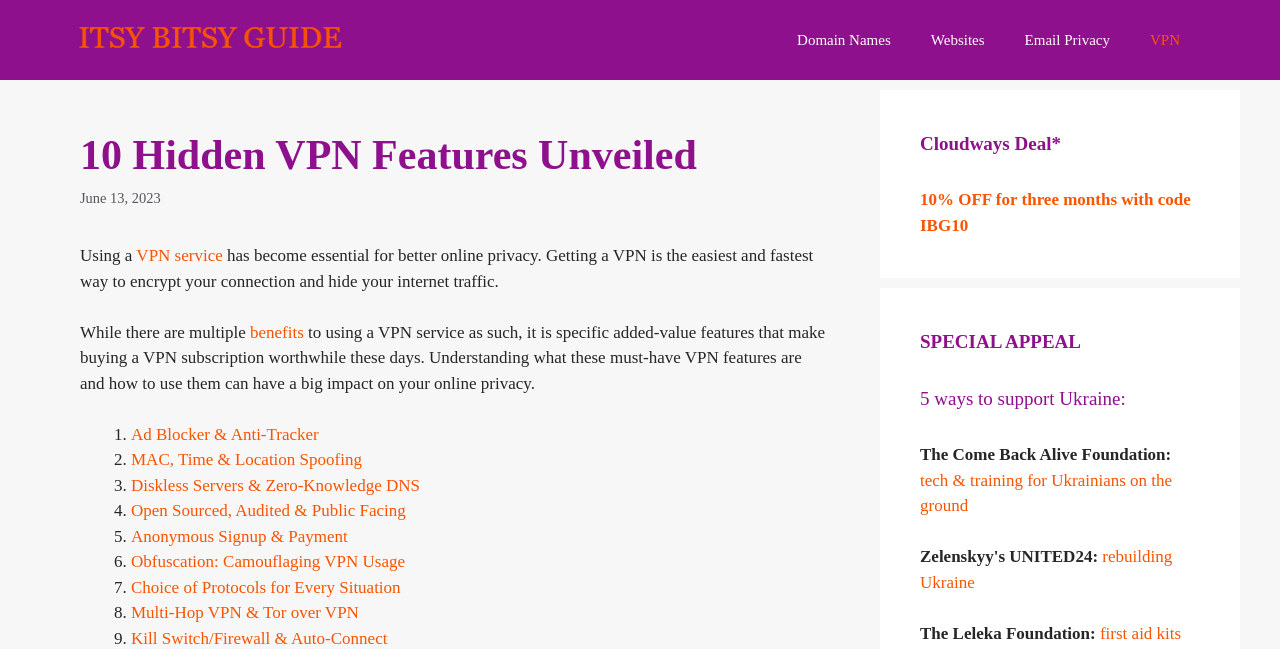Pinpoint the bounding box coordinates of the area that must be clicked to complete this instruction: "Navigate to the 'VPN' page".

[0.883, 0.015, 0.938, 0.108]